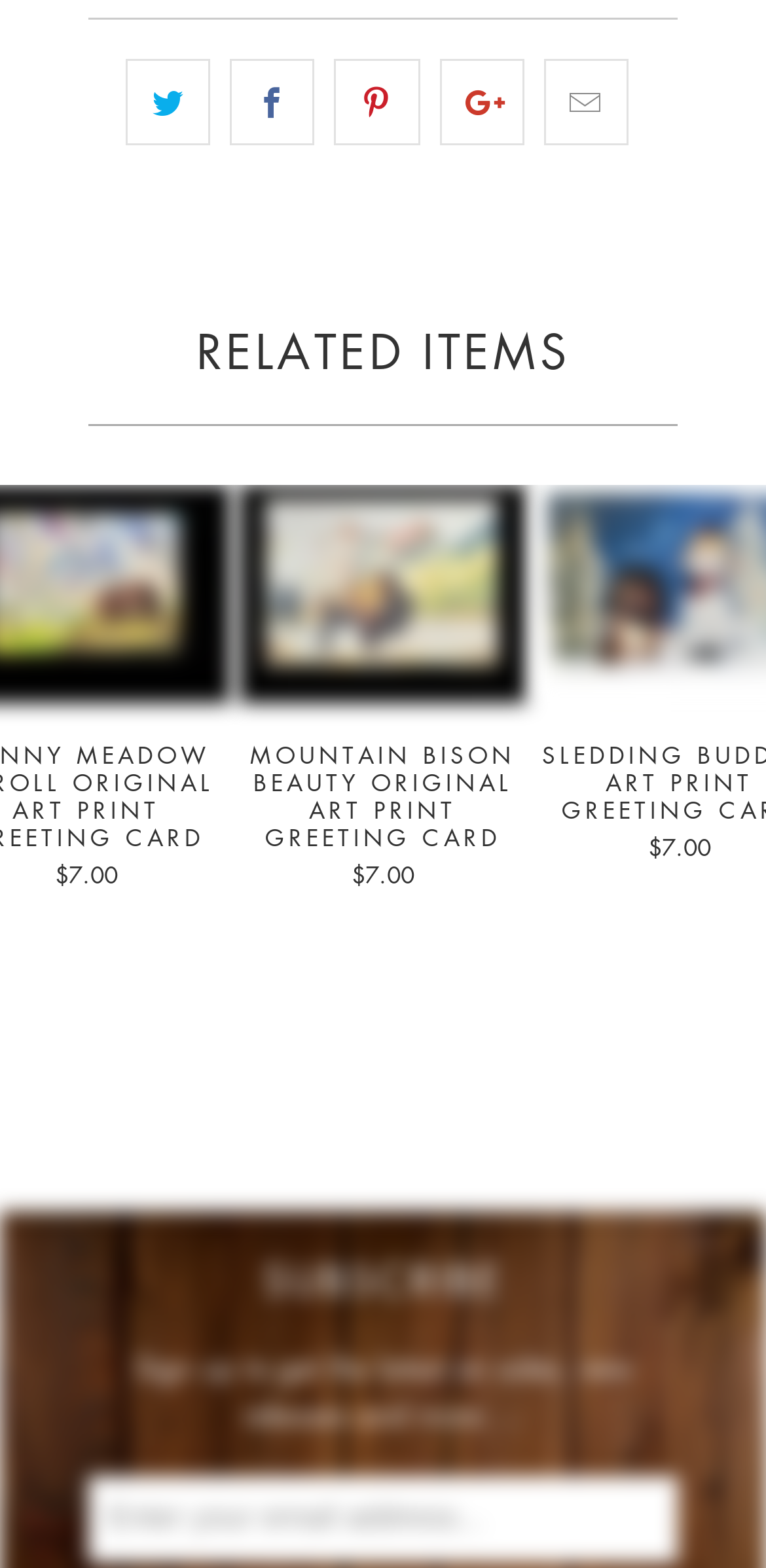What is the call-to-action above the email textbox?
Analyze the screenshot and provide a detailed answer to the question.

The call-to-action above the email textbox is 'Sign up', as indicated by the static text element with the text 'Sign up to get the latest on sales, new releases and more …'.